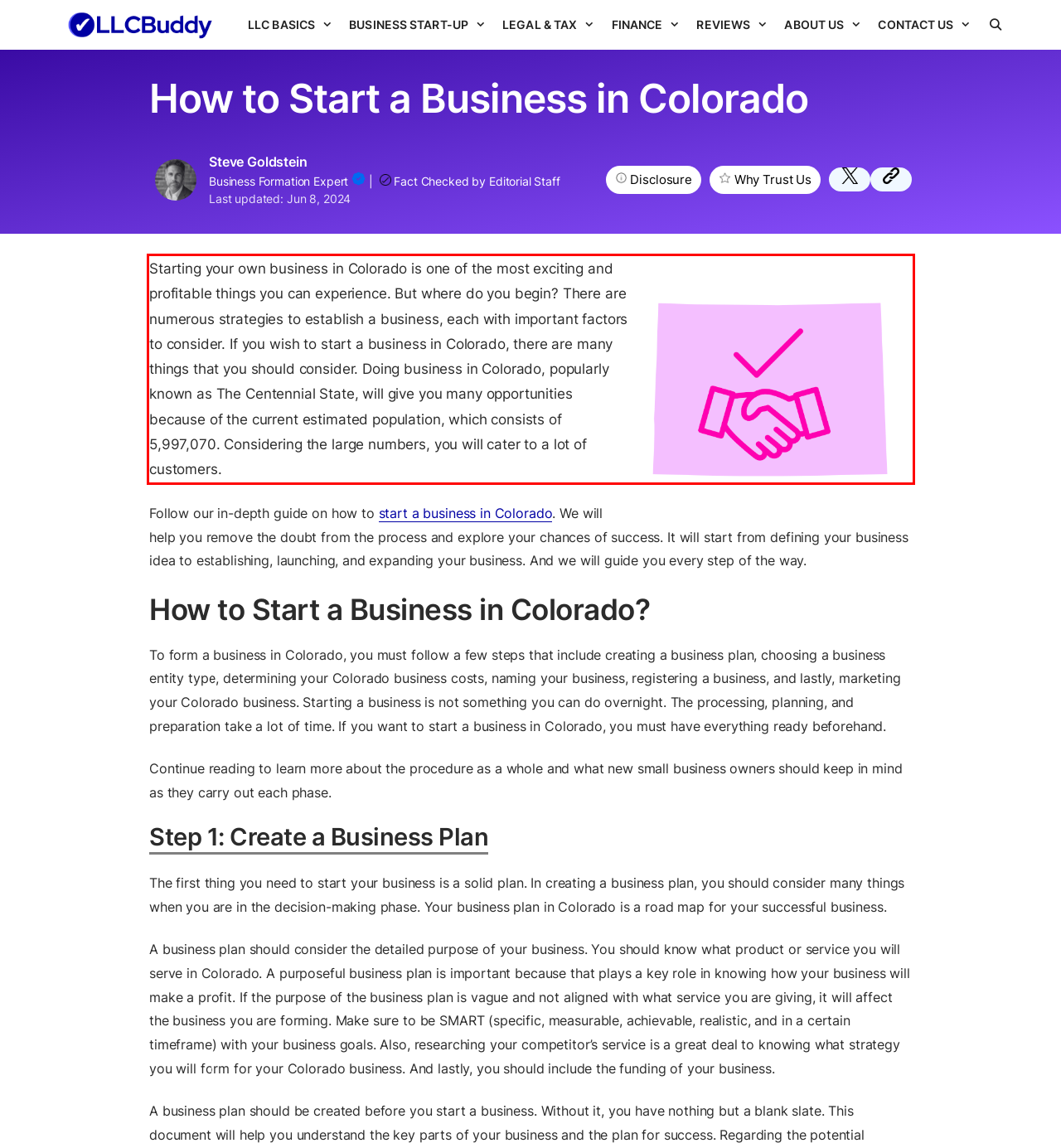Within the screenshot of a webpage, identify the red bounding box and perform OCR to capture the text content it contains.

Starting your own business in Colorado is one of the most exciting and profitable things you can experience. But where do you begin? There are numerous strategies to establish a business, each with important factors to consider. If you wish to start a business in Colorado, there are many things that you should consider. Doing business in Colorado, popularly known as The Centennial State, will give you many opportunities because of the current estimated population, which consists of 5,997,070. Considering the large numbers, you will cater to a lot of customers.